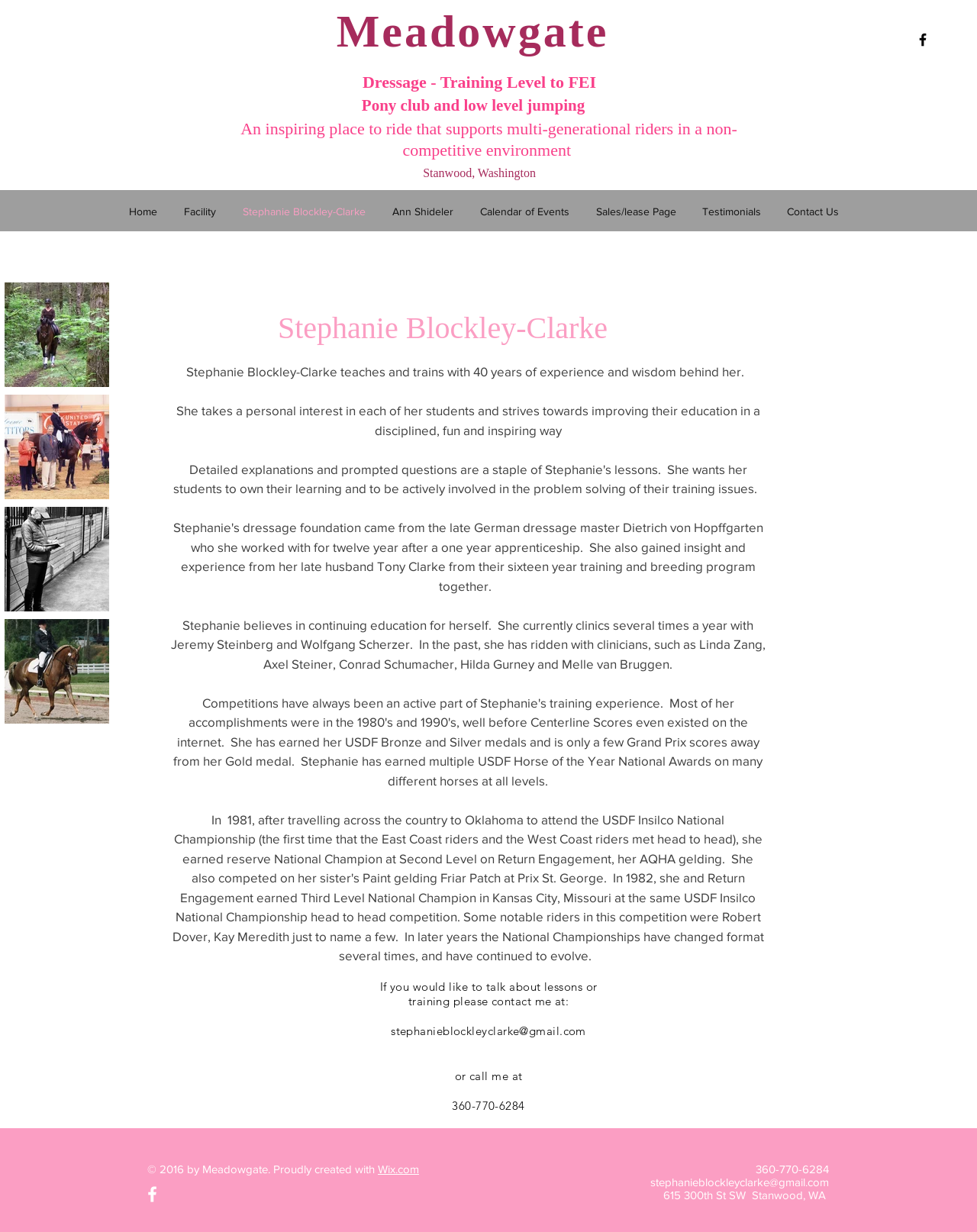What is the email address of Stephanie Blockley-Clarke?
Refer to the screenshot and answer in one word or phrase.

stephanieblockleyclarke@gmail.com